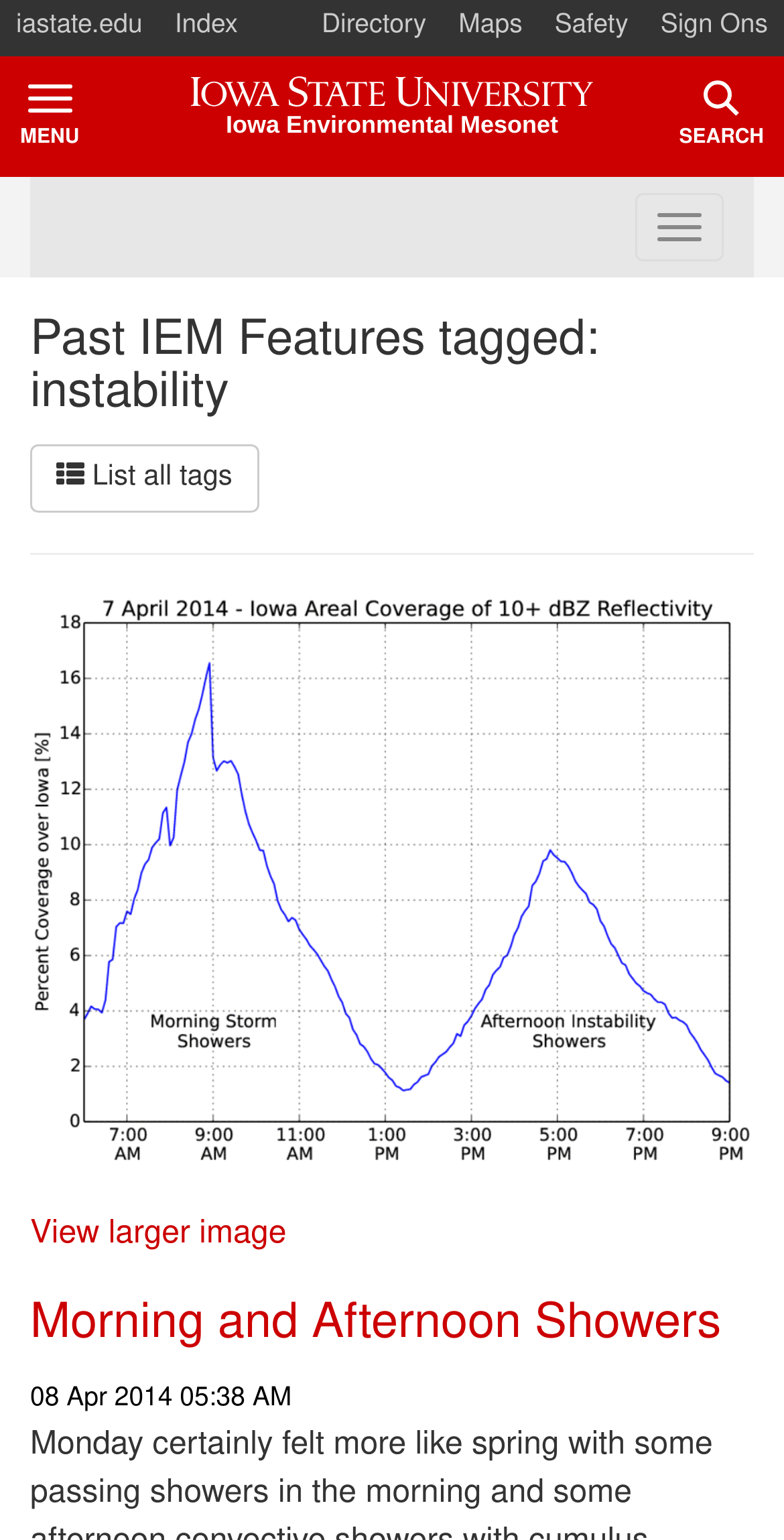Specify the bounding box coordinates of the region I need to click to perform the following instruction: "view directory". The coordinates must be four float numbers in the range of 0 to 1, i.e., [left, top, right, bottom].

[0.39, 0.0, 0.564, 0.037]